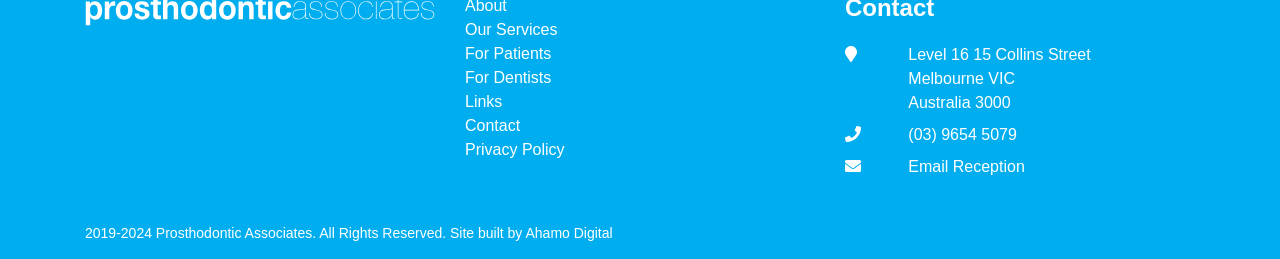Please find the bounding box coordinates of the section that needs to be clicked to achieve this instruction: "Contact us via email".

[0.71, 0.611, 0.801, 0.676]